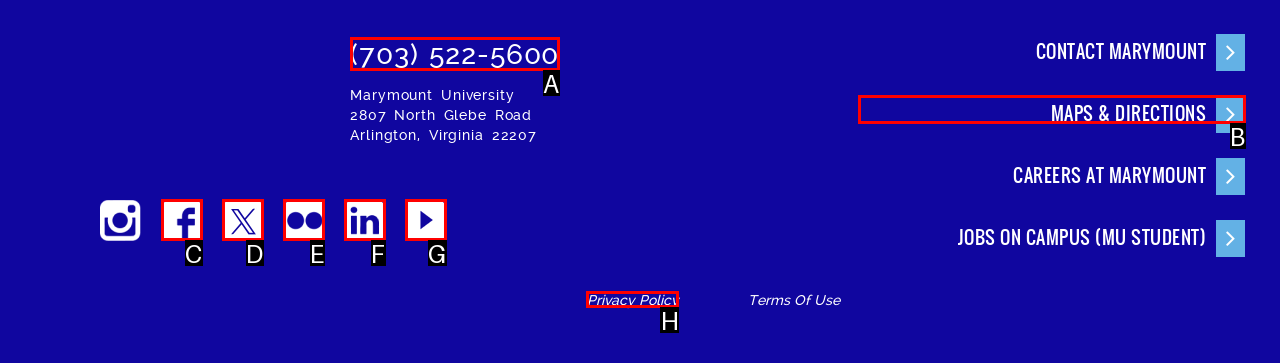Identify the correct option to click in order to accomplish the task: View the maps and directions Provide your answer with the letter of the selected choice.

B